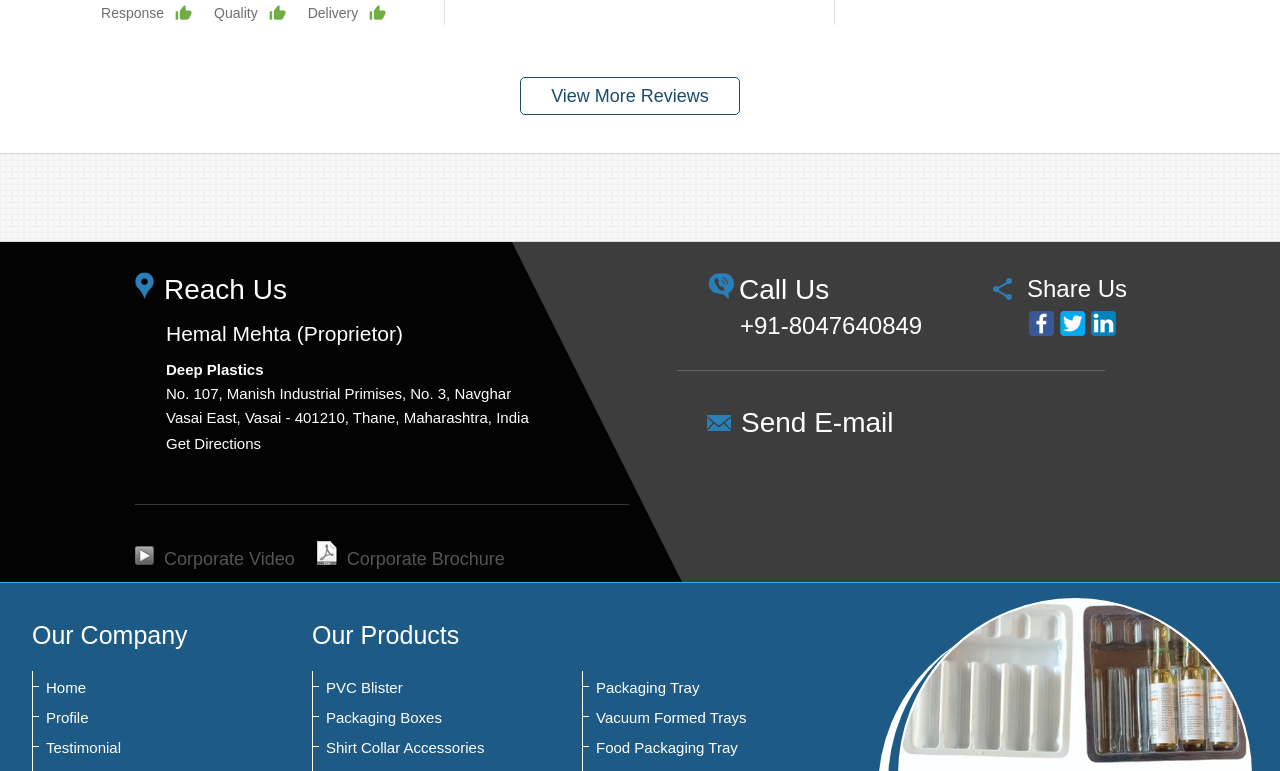Predict the bounding box coordinates of the area that should be clicked to accomplish the following instruction: "Get directions". The bounding box coordinates should consist of four float numbers between 0 and 1, i.e., [left, top, right, bottom].

[0.13, 0.564, 0.204, 0.586]